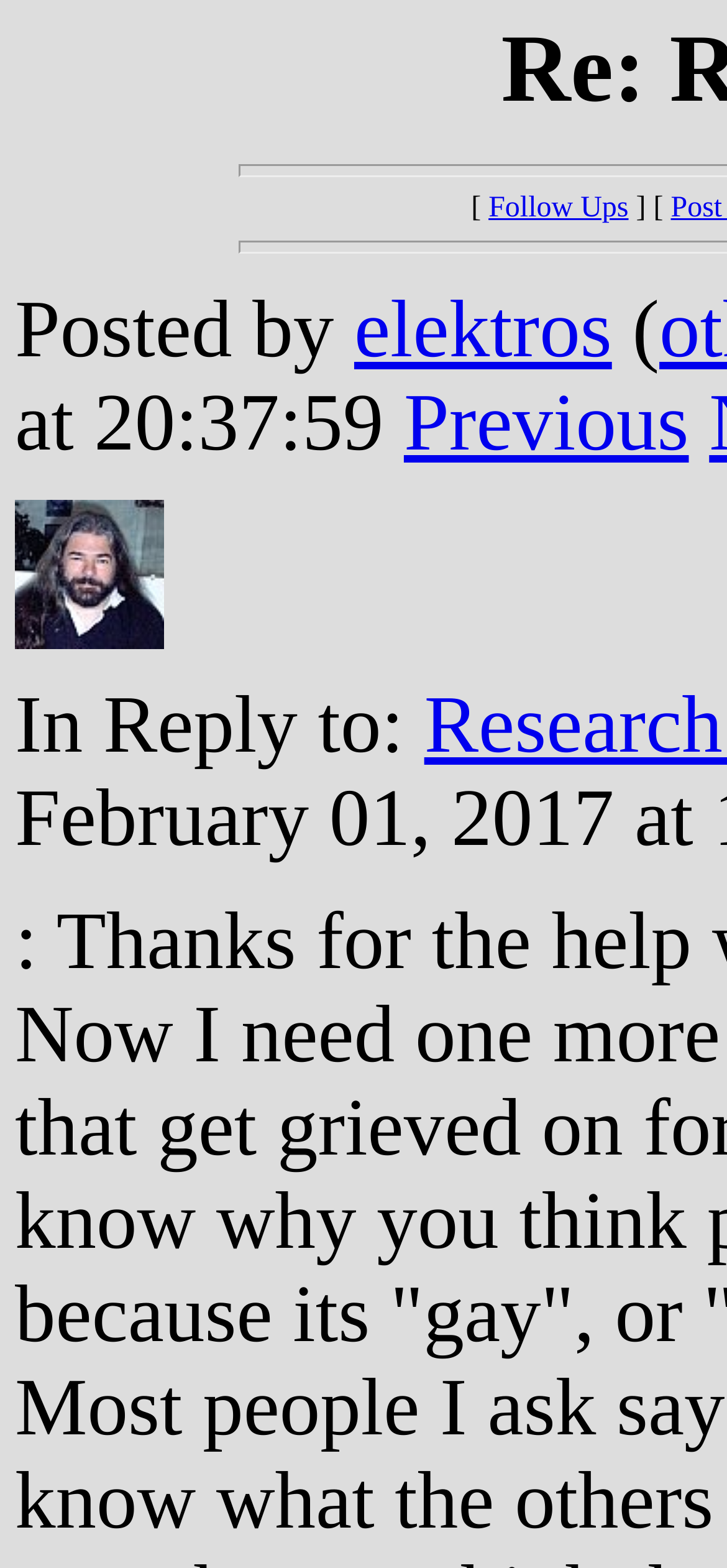Using the webpage screenshot, locate the HTML element that fits the following description and provide its bounding box: "Follow Ups".

[0.672, 0.123, 0.865, 0.143]